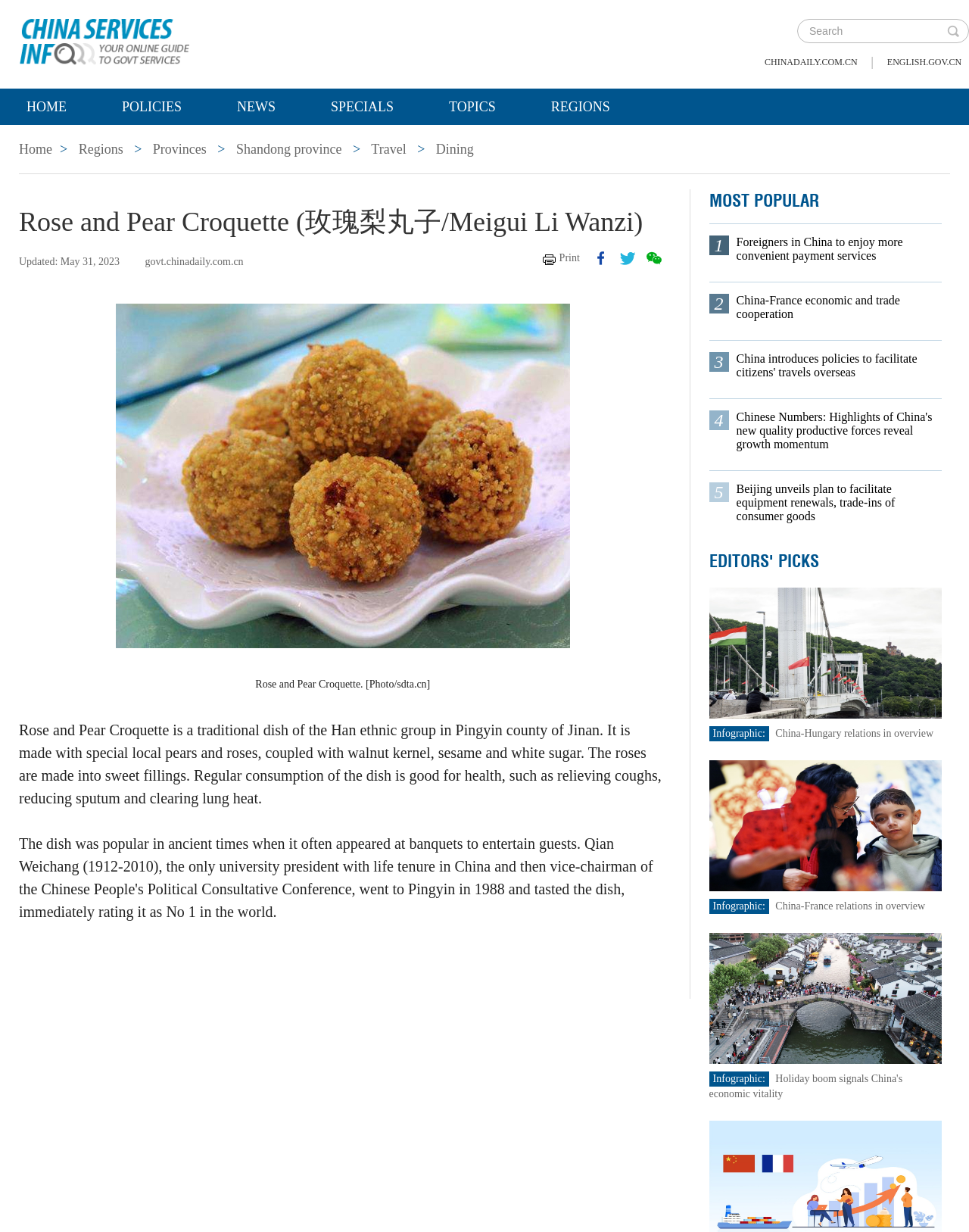Observe the image and answer the following question in detail: What is the date of the article update?

The date of the article update can be found below the main article heading, which shows 'Updated: May 31, 2023'.